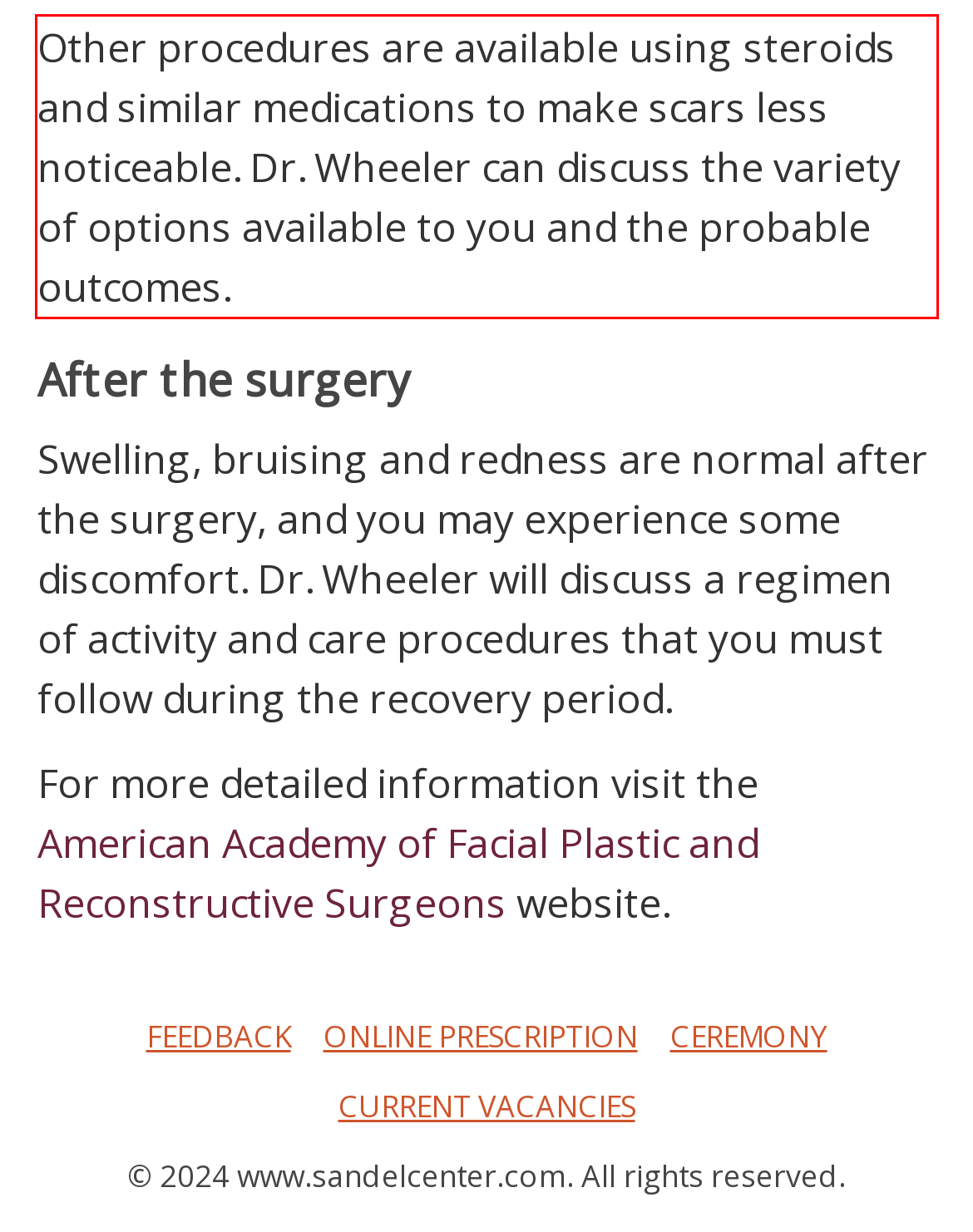Please extract the text content from the UI element enclosed by the red rectangle in the screenshot.

Other procedures are available using steroids and similar medications to make scars less noticeable. Dr. Wheeler can discuss the variety of options available to you and the probable outcomes.